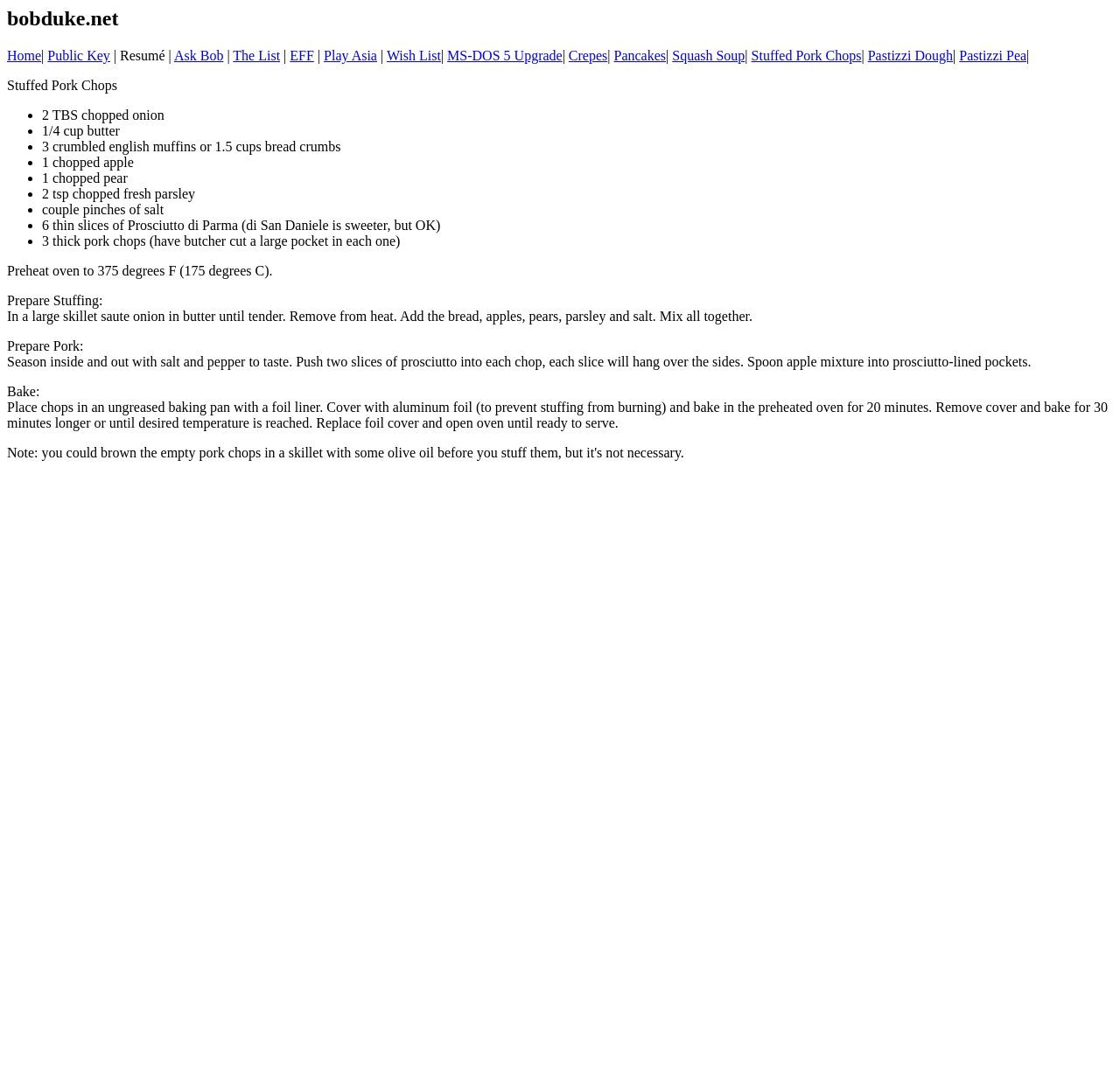How many slices of prosciutto are used in each pork chop?
Based on the screenshot, provide a one-word or short-phrase response.

Two